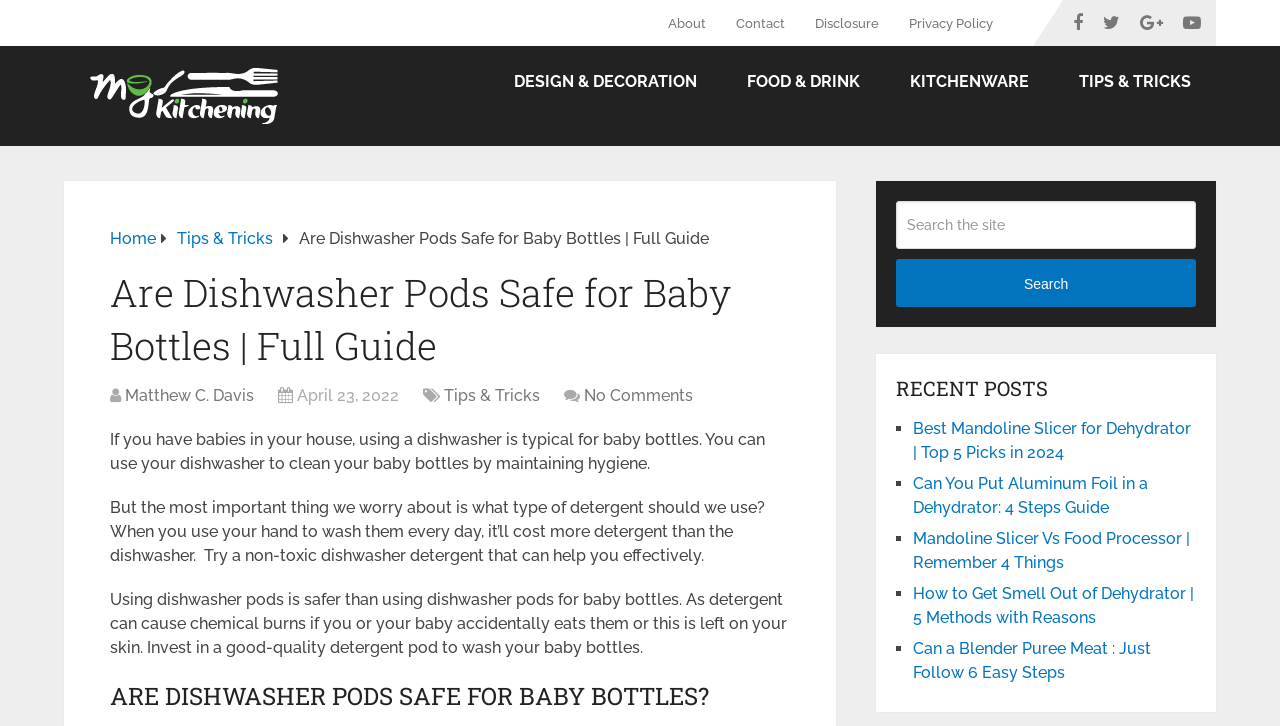Determine the bounding box coordinates of the region I should click to achieve the following instruction: "Click on the 'Tips & Tricks' category". Ensure the bounding box coordinates are four float numbers between 0 and 1, i.e., [left, top, right, bottom].

[0.138, 0.315, 0.213, 0.342]